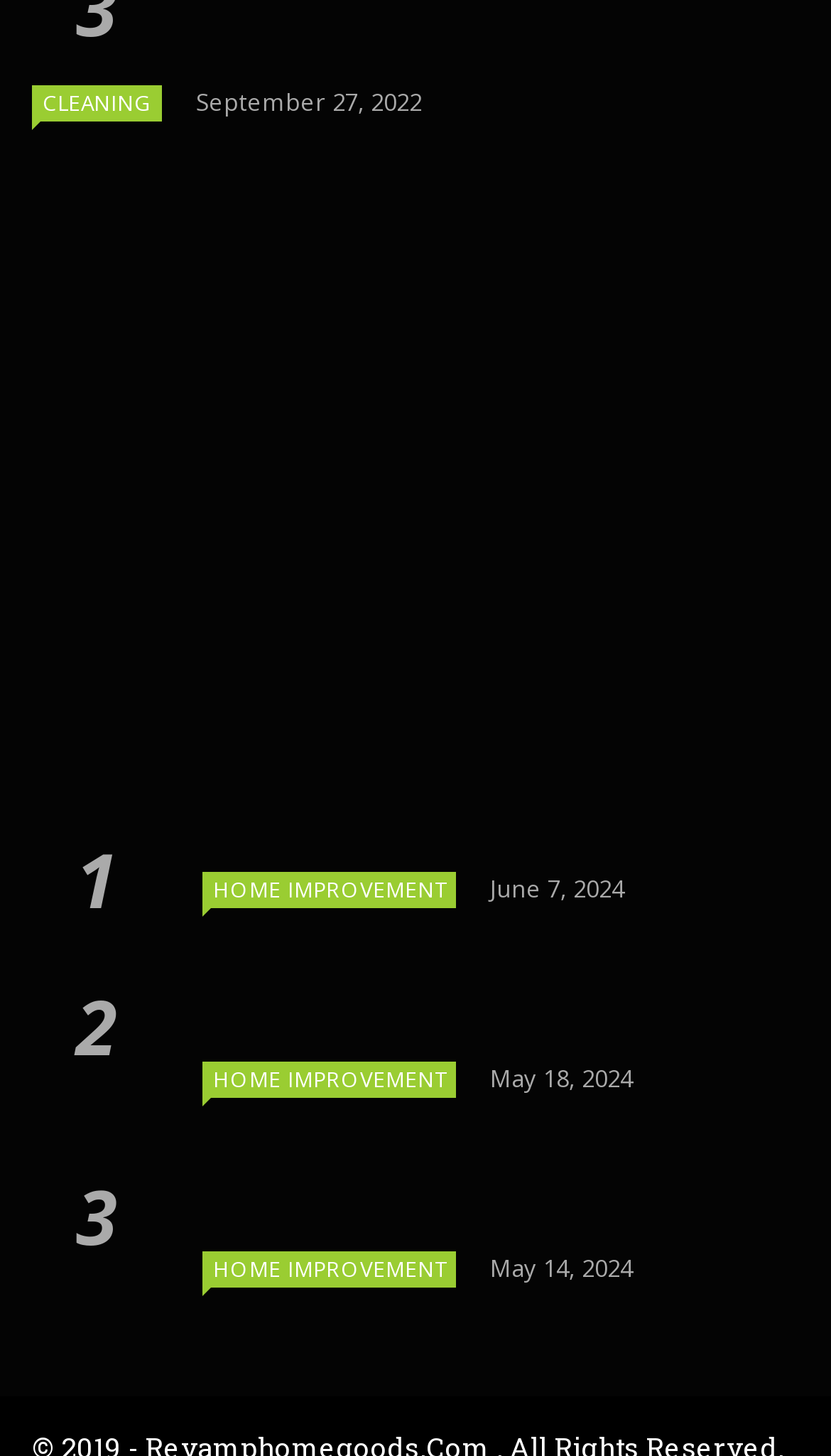What is the topic of the third link?
Based on the screenshot, provide a one-word or short-phrase response.

Beautiful Lawn